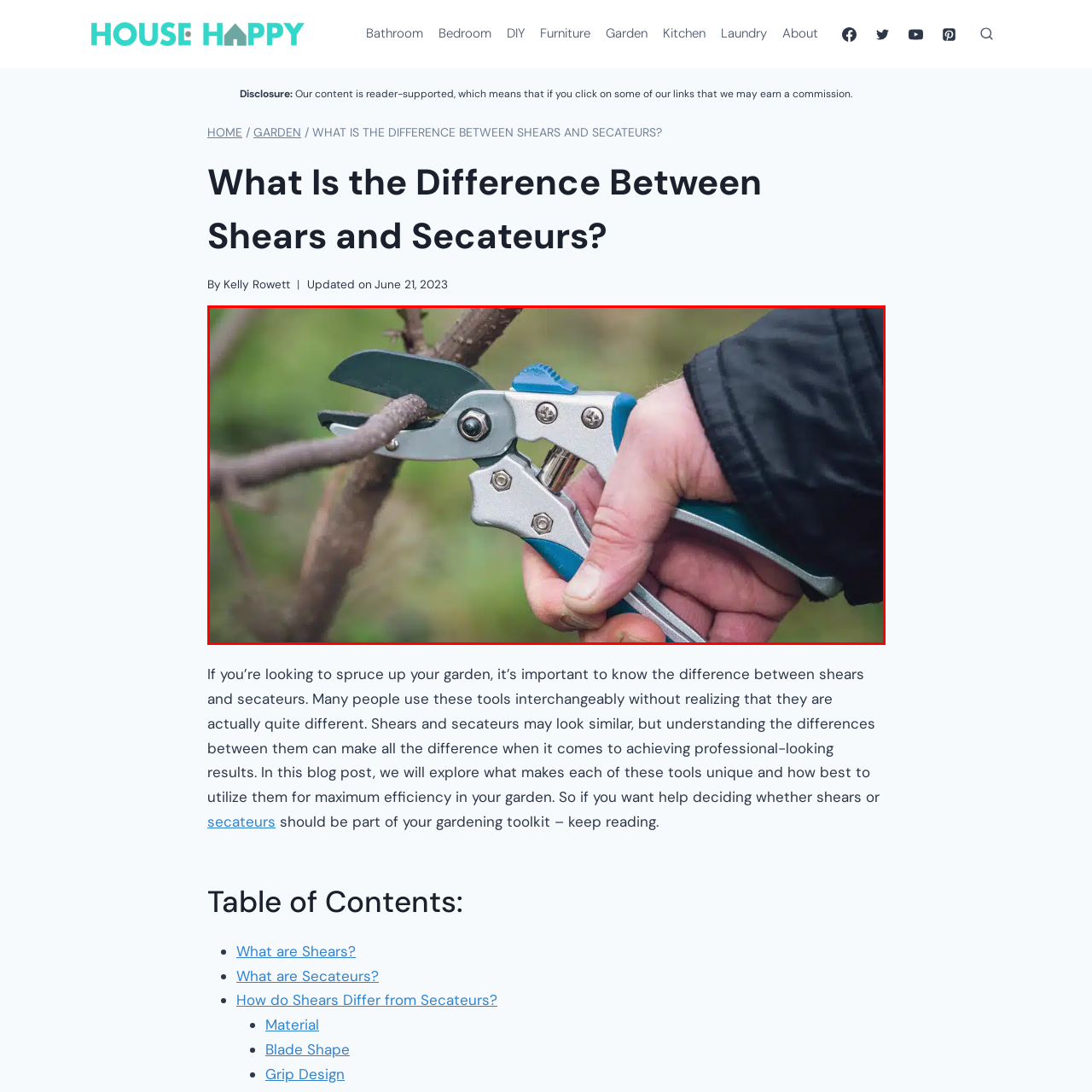View the image surrounded by the red border, What is the purpose of the article?
 Answer using a single word or phrase.

To educate readers on gardening techniques